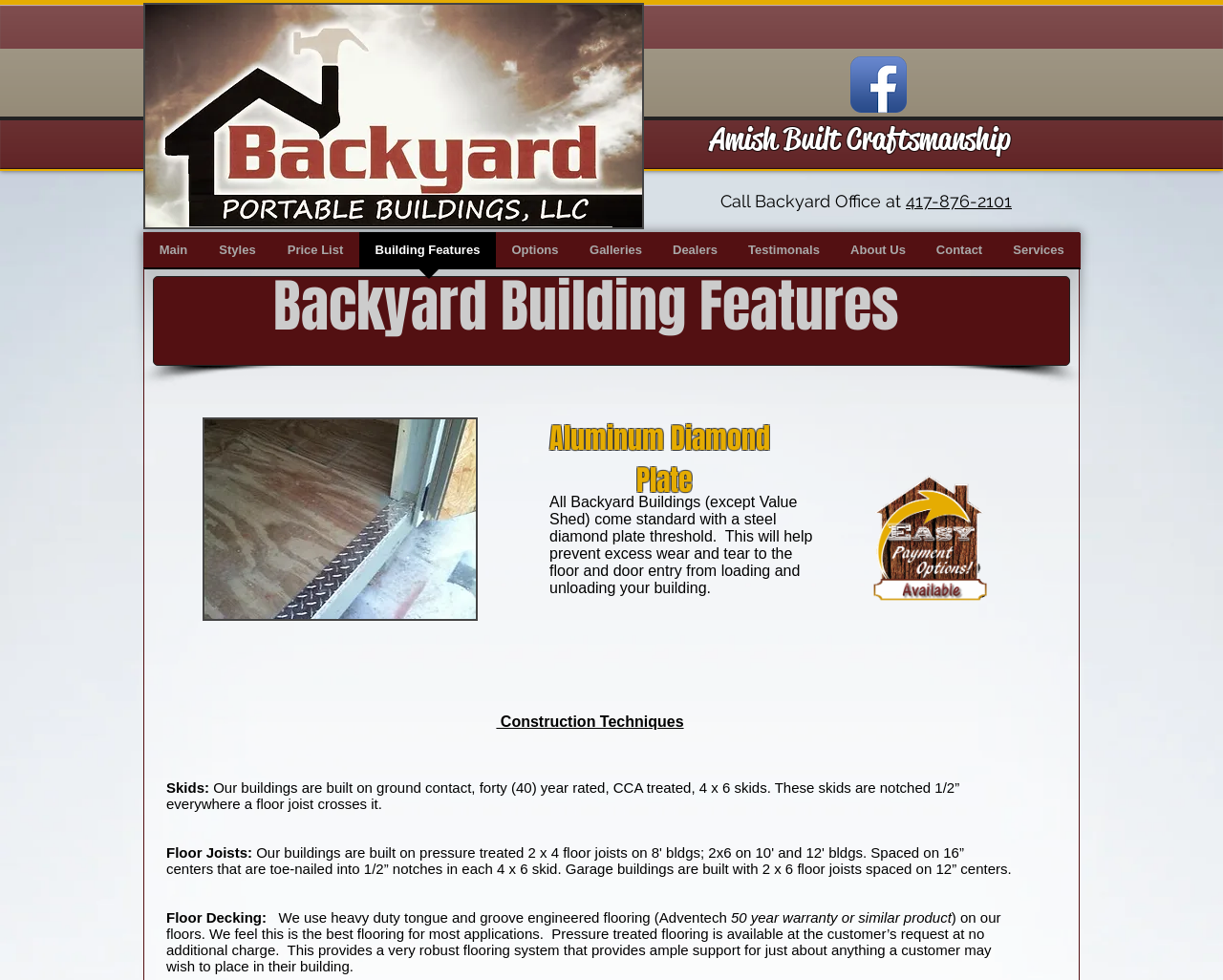Find and provide the bounding box coordinates for the UI element described with: "Events".

None